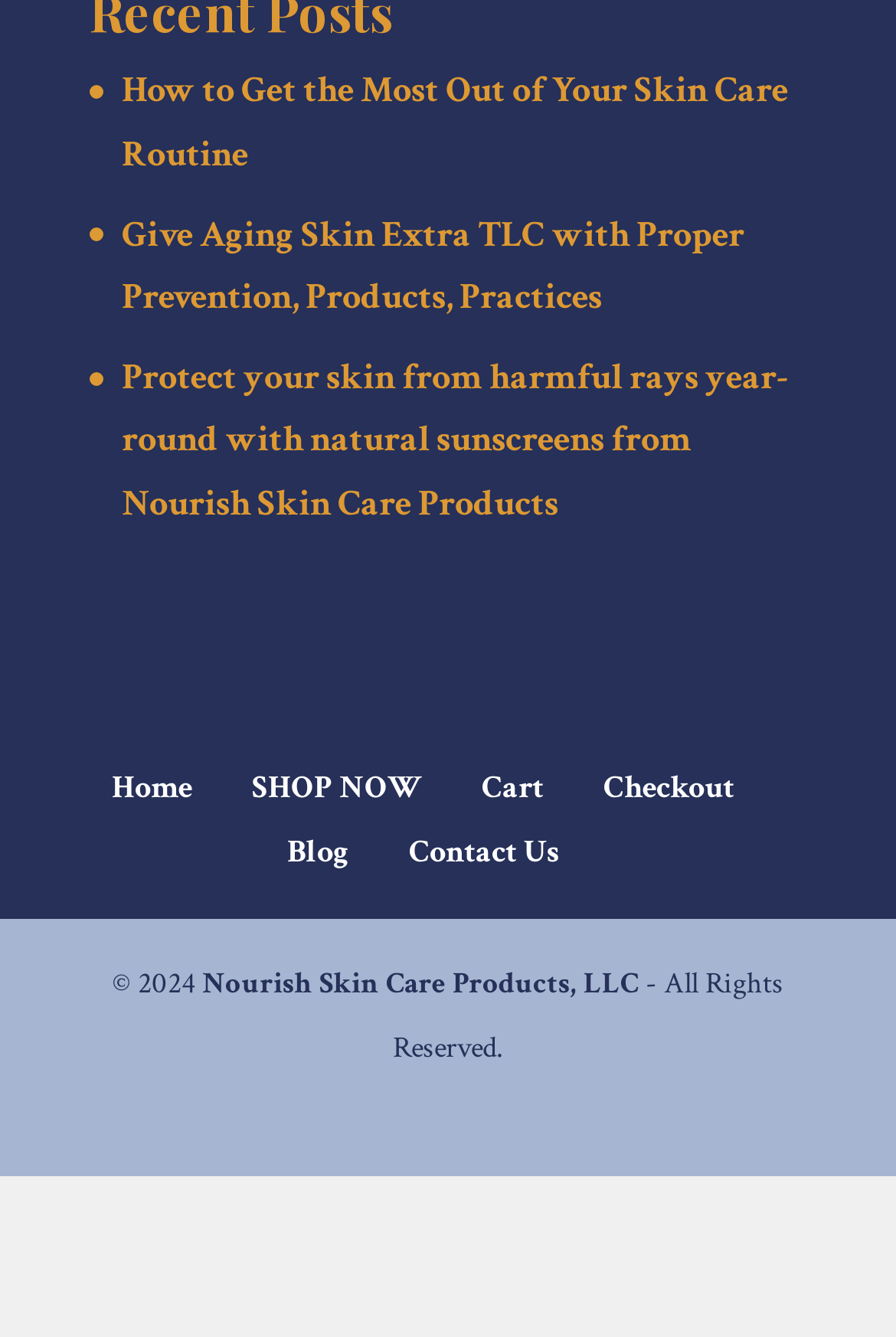Provide the bounding box coordinates of the HTML element this sentence describes: "Nourish Skin Care Products, LLC".

[0.226, 0.722, 0.713, 0.752]